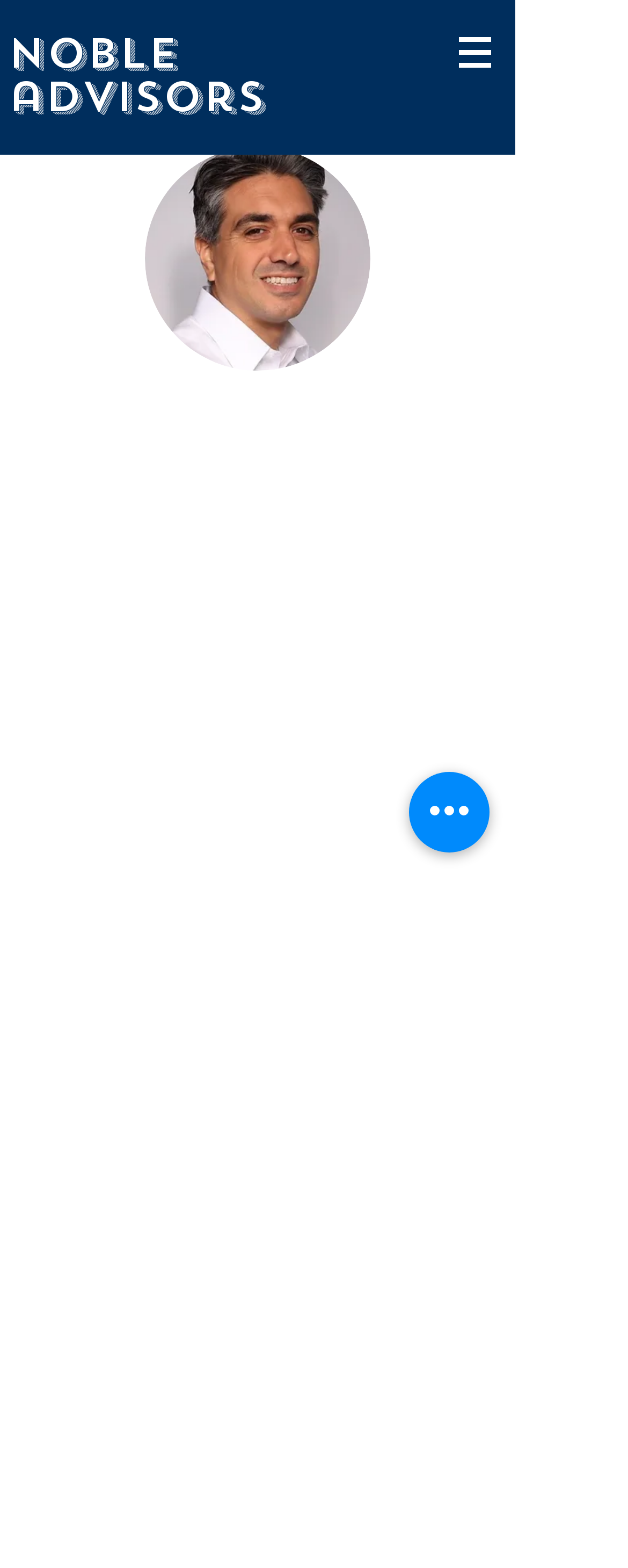Describe the webpage in detail, including text, images, and layout.

The webpage is about Noble Advisors, with a prominent heading "Noble advisors" located near the top left corner of the page. Below this heading, there is a subheading "Paul Nouri, CFP" positioned slightly to the right. 

To the right of the subheading, there is a headshot image, taking up a significant portion of the page's width. 

At the top right corner of the page, there is a navigation menu labeled "Site" with a button that has a popup menu. The button contains a small image. 

Further down the page, near the bottom right corner, there is a button labeled "Quick actions".